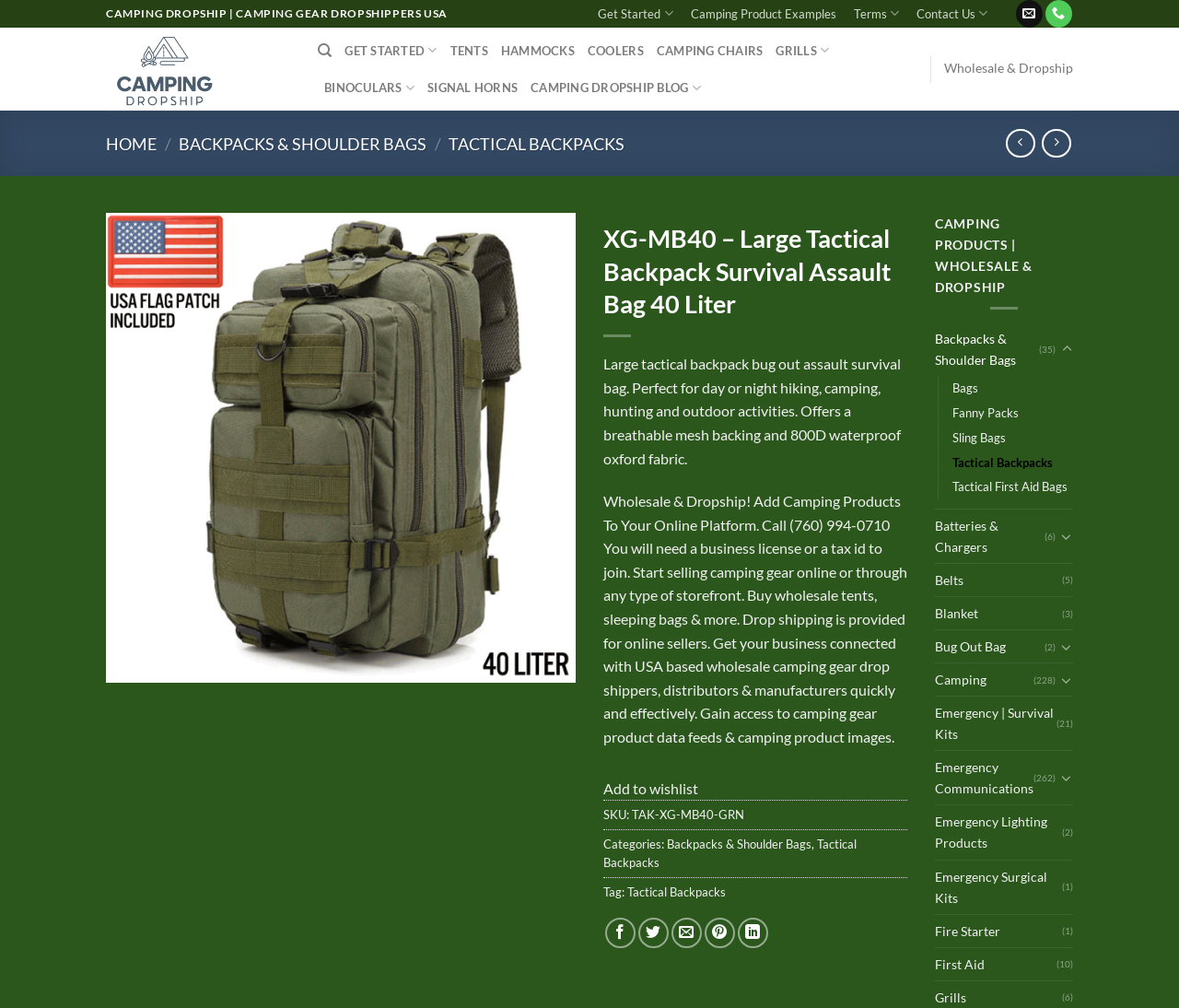Provide your answer in a single word or phrase: 
How can customers contact the website?

Call or email